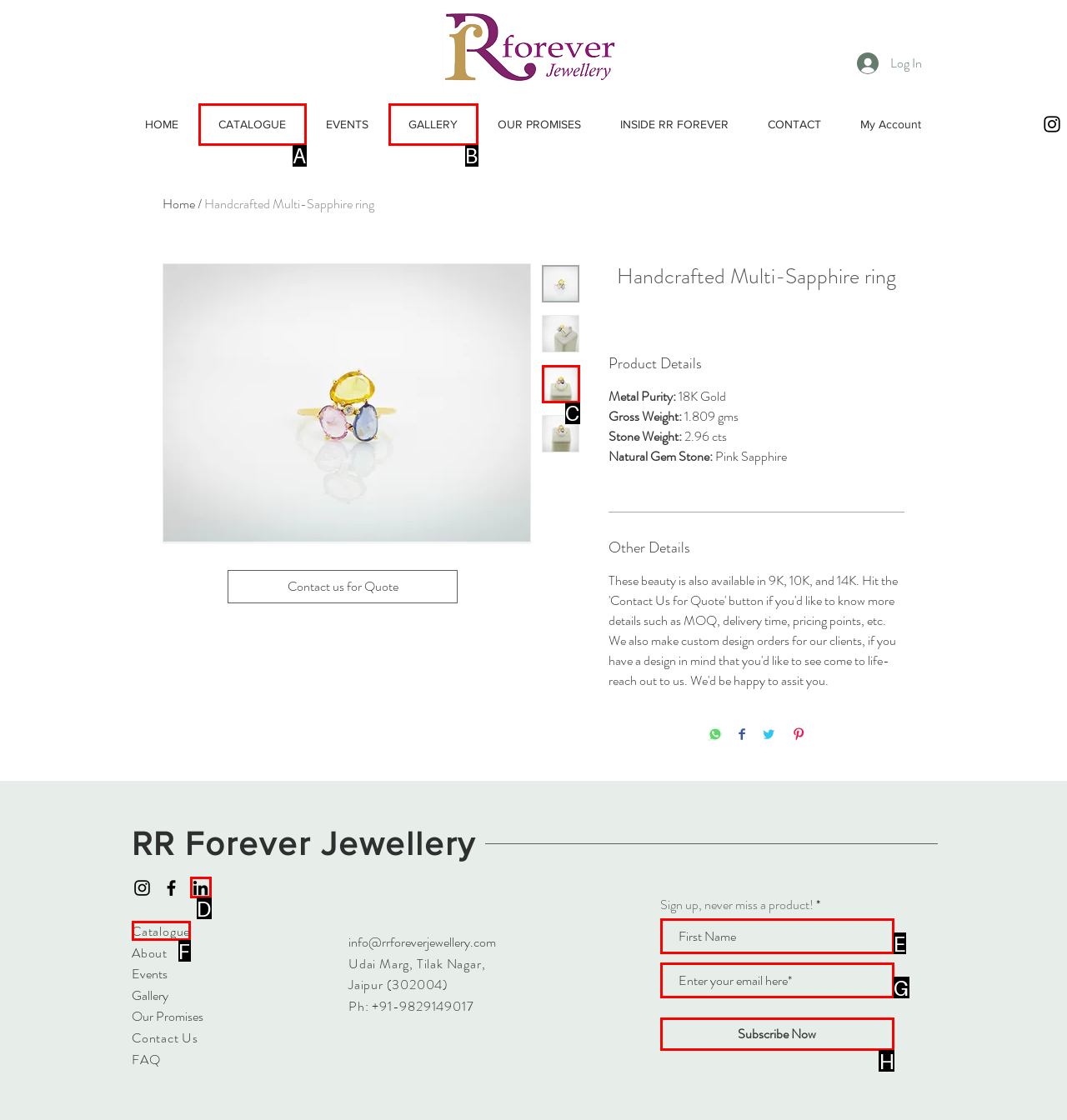For the instruction: Click the Subscribe Now button, determine the appropriate UI element to click from the given options. Respond with the letter corresponding to the correct choice.

H